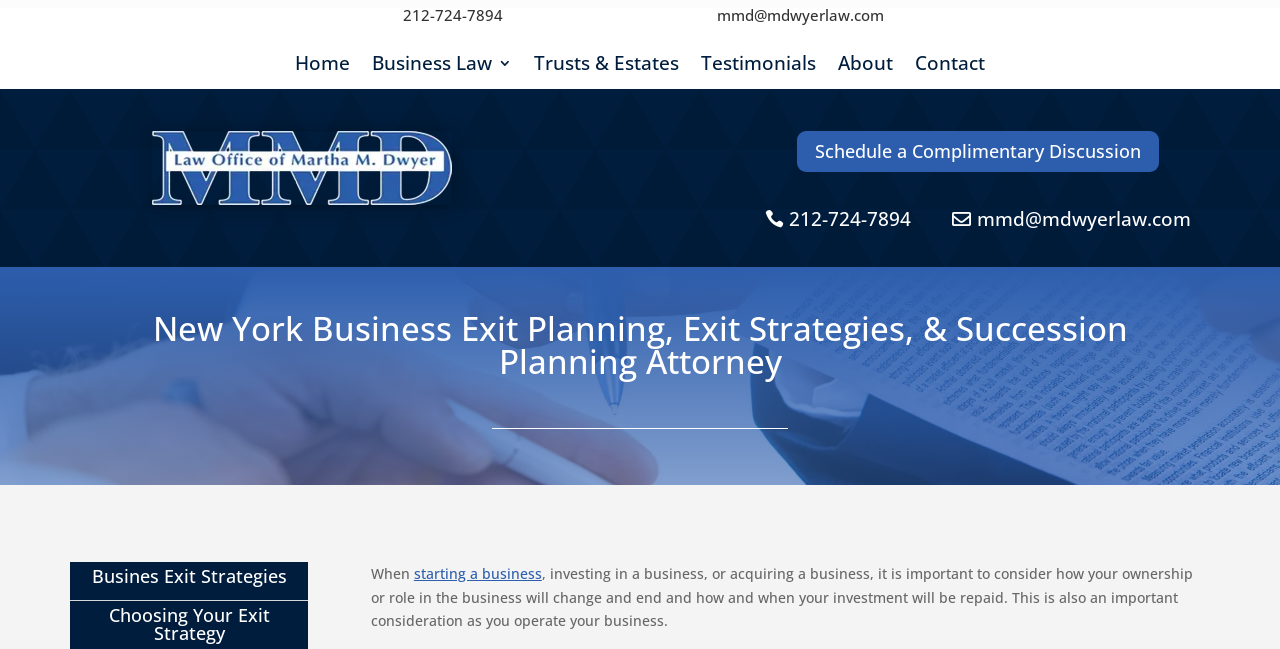Identify and extract the main heading of the webpage.

New York Business Exit Planning, Exit Strategies, & Succession Planning Attorney